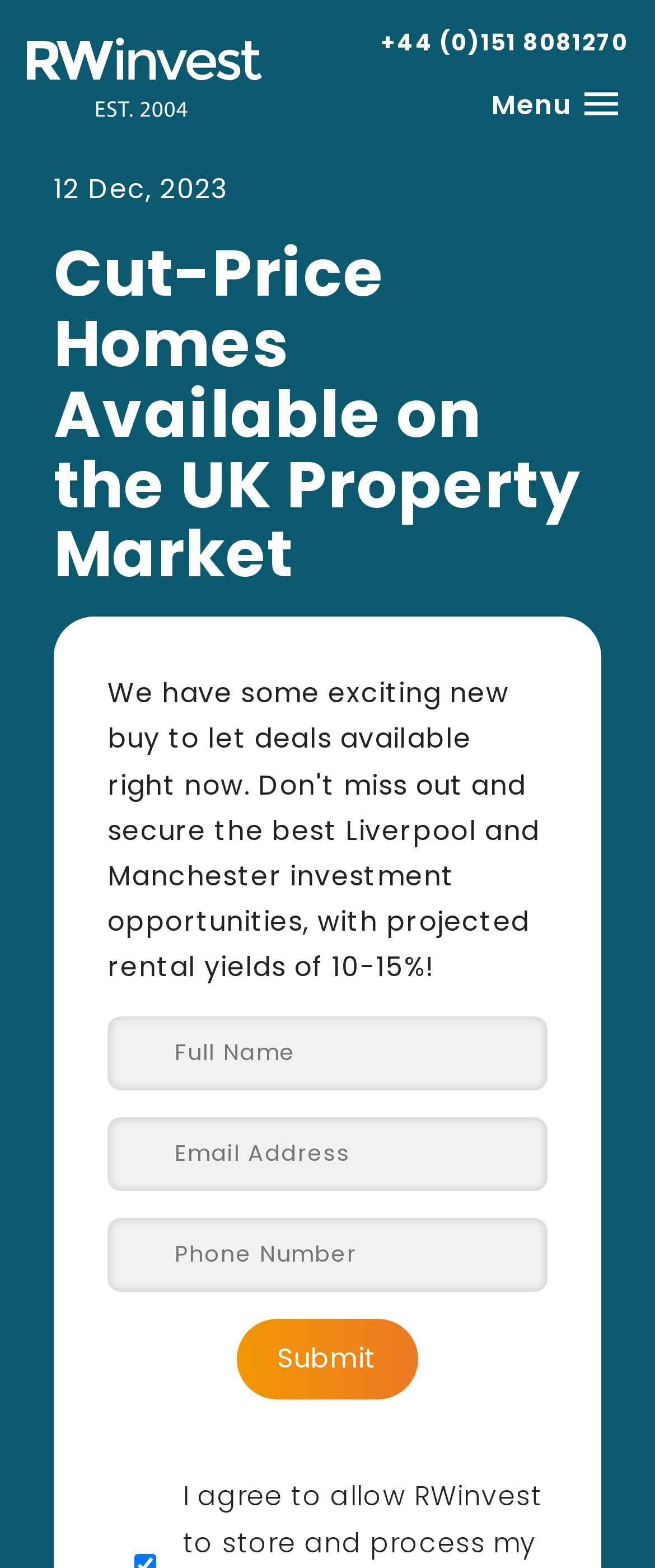Show the bounding box coordinates of the element that should be clicked to complete the task: "Click the RWinvest Home Page link".

[0.041, 0.064, 0.4, 0.087]